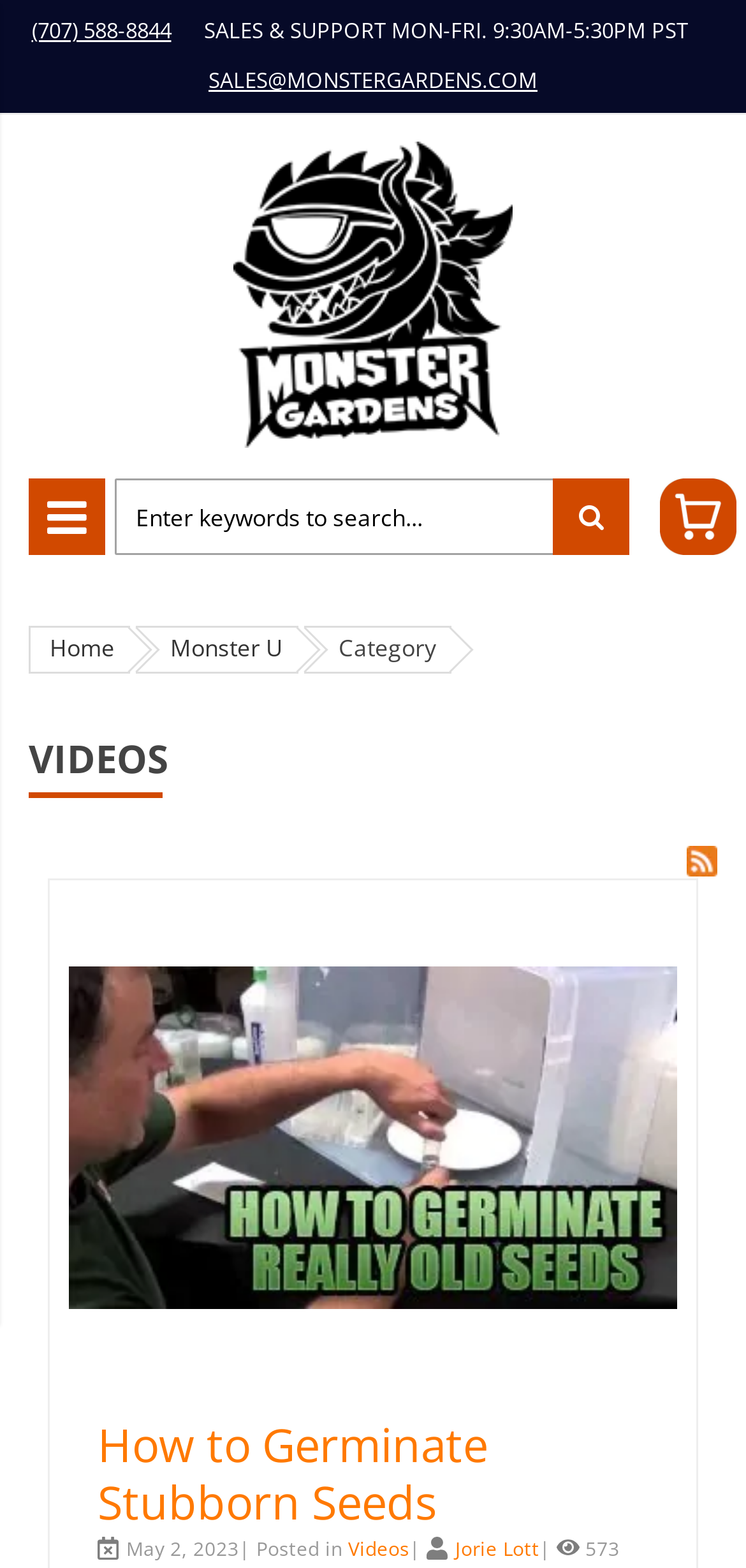Describe all significant elements and features of the webpage.

The webpage appears to be a video page from Monster Gardens, a hydroponic equipment provider. At the top left, there is a phone number "(707) 588-8844" and a text "SALES & SUPPORT MON-FRI. 9:30AM-5:30PM PST" indicating the company's sales and support hours. Next to it, there is a link to the company's email "SALES@MONSTERGARDENS.COM". 

On the top right, there is a Monster Gardens logo, which is an image. Below the logo, there is a search input field with a search button. The search button is currently disabled. 

To the right of the search input field, there is a button with a shopping cart icon. Below the search input field, there is a navigation menu with breadcrumbs, showing the current page's location as "Home > Monster U > VIDEOS". 

The main content of the page is a video titled "How to Germinate Stubborn Seeds". The video is accompanied by a heading with the same title and a link to view the RSS/XML version of the post. There is also an image related to the video. 

At the bottom of the page, there are two hidden links, one to "Videos" and another to "Jorie Lott", which are not visible to the user.